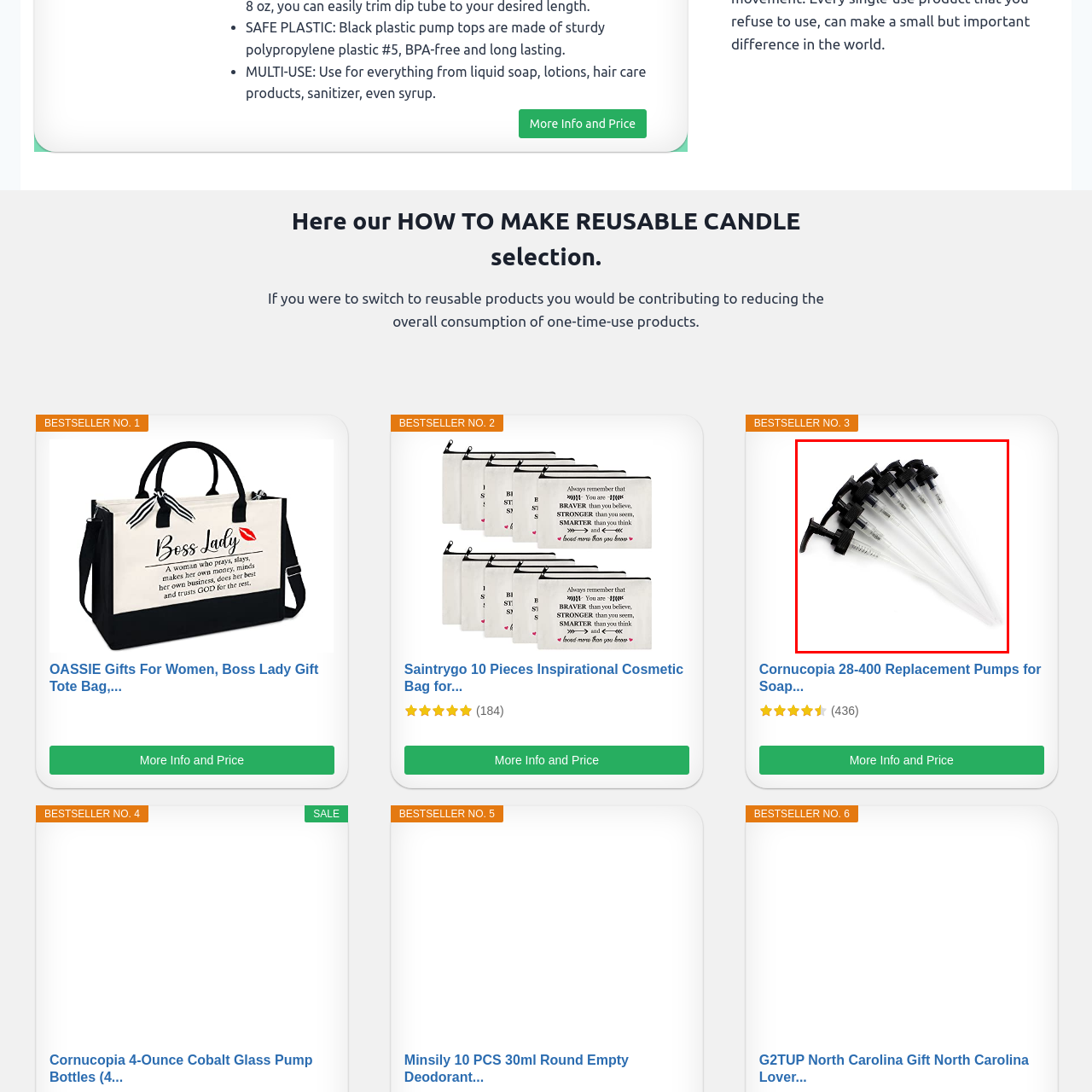What is the name of the product collection?
Please analyze the image within the red bounding box and provide a comprehensive answer based on the visual information.

The caption lists the product as part of the 'Cornucopia 28-400 Replacement Pumps' collection, which emphasizes durability and ease of use, suitable for a variety of liquids from soaps to lotions.